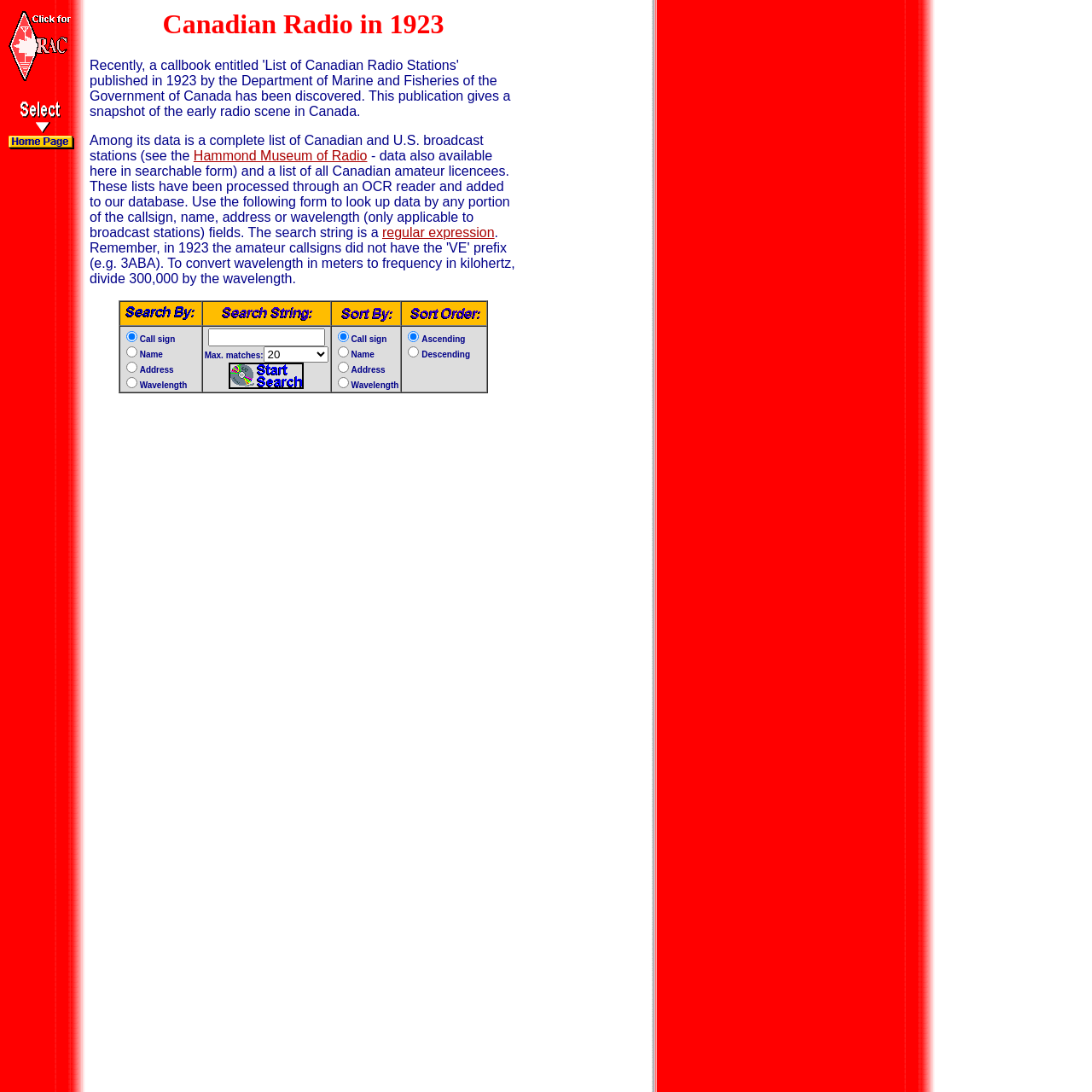Offer a detailed account of what is visible on the webpage.

This webpage is about Canadian Radio in 1923. At the top, there is a table with a logo of Radio Amateurs of Canada, a link to their website, and a button to go back to the KWARC home page. 

Below this table, there is a heading "Canadian Radio in 1923" followed by a paragraph of text that explains the discovery of a callbook from 1923, which provides a snapshot of the early radio scene in Canada. The text also mentions that the lists of Canadian and U.S. broadcast stations and amateur licensees have been processed and added to a database.

On the same level as the paragraph, there are two links: one to the Hammond Museum of Radio and another to a description of a regular expression. 

Further down, there is a table with a form to search for data by callsign, name, address, or wavelength. The form has four columns with radio buttons and text labels. The first column has options for callsign, name, address, and wavelength. The second column has a text box and a combo box. The third column has the same options as the first column, and the fourth column has options for ascending or descending order. There is also a button to start searching.

In total, there are 7 images on the page, including the logo of Radio Amateurs of Canada and several icons in the search form. There are also 5 links, including the two mentioned earlier and three links within the search form.